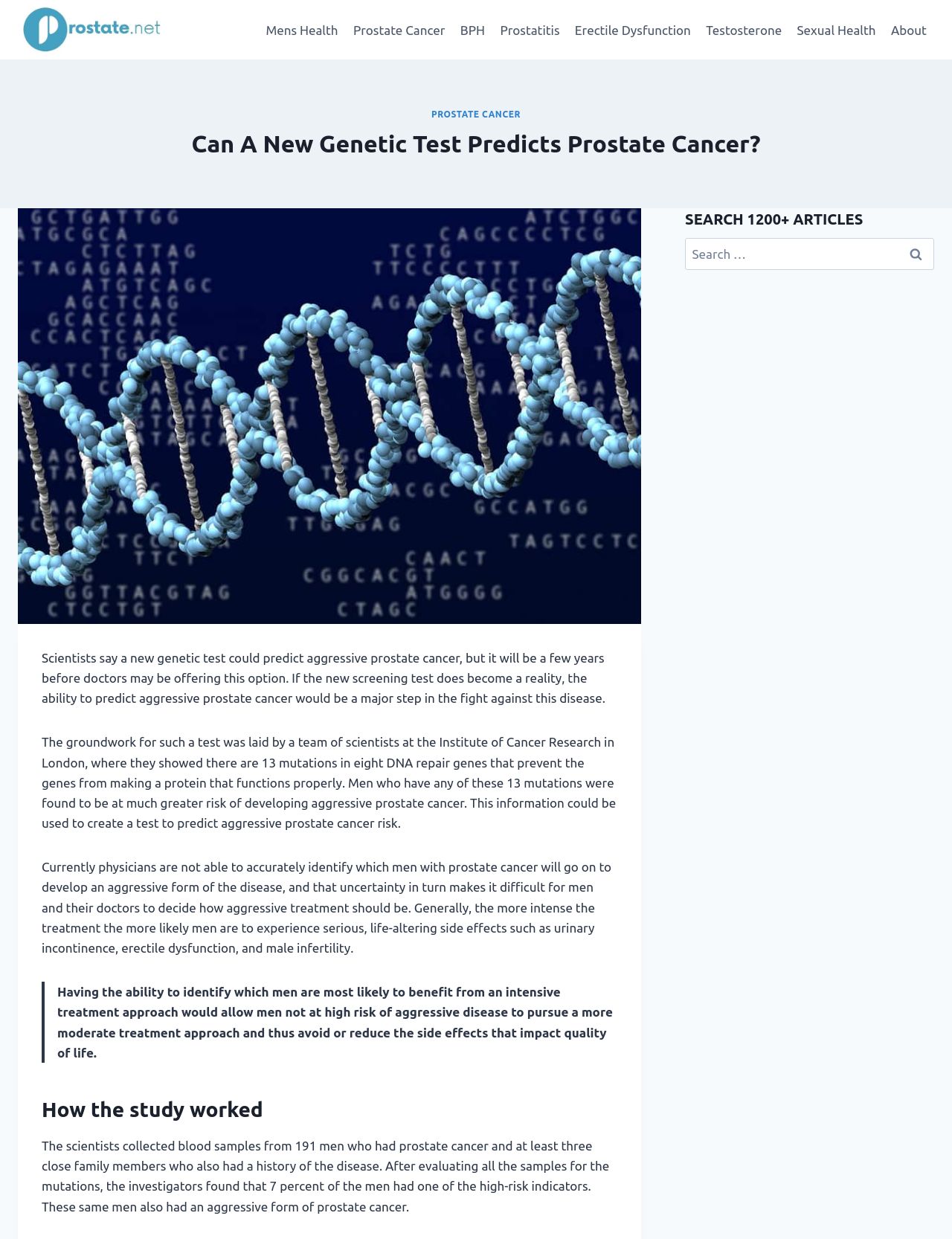Identify the bounding box coordinates for the UI element described as follows: "Erectile Dysfunction". Ensure the coordinates are four float numbers between 0 and 1, formatted as [left, top, right, bottom].

[0.596, 0.01, 0.734, 0.038]